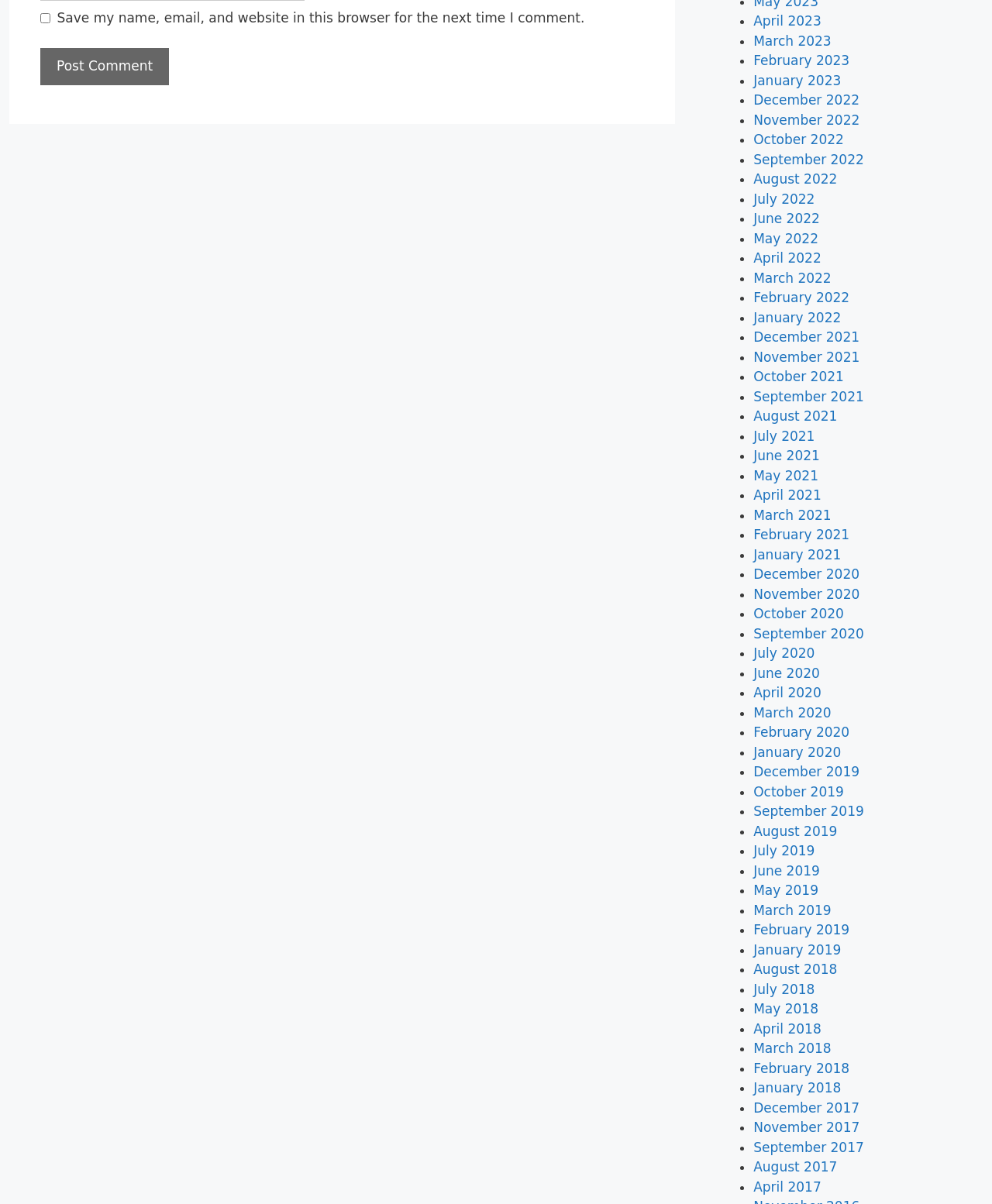How many months are available in the archive?
Using the image as a reference, answer the question with a short word or phrase.

36